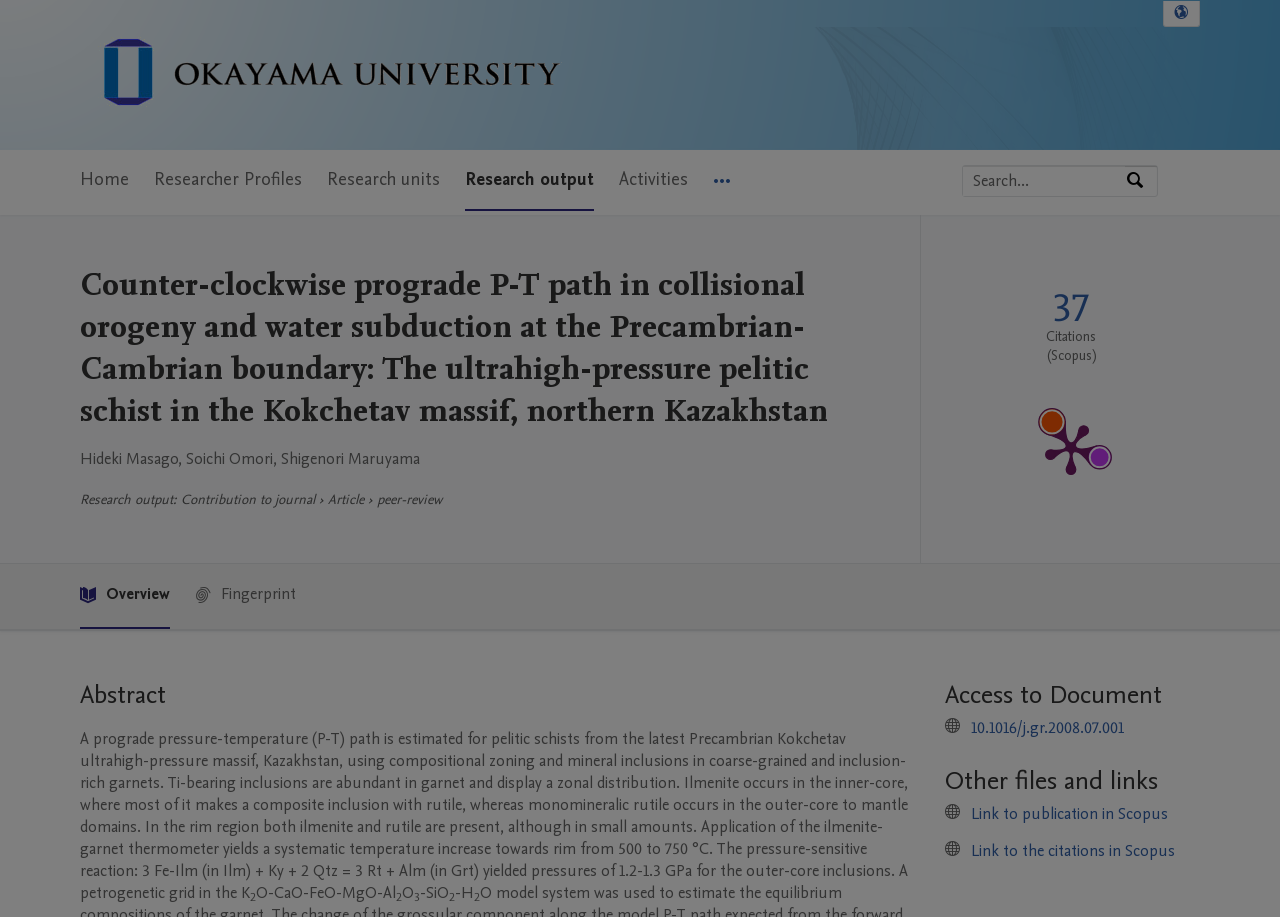Provide your answer to the question using just one word or phrase: How many citations are there according to Scopus?

37